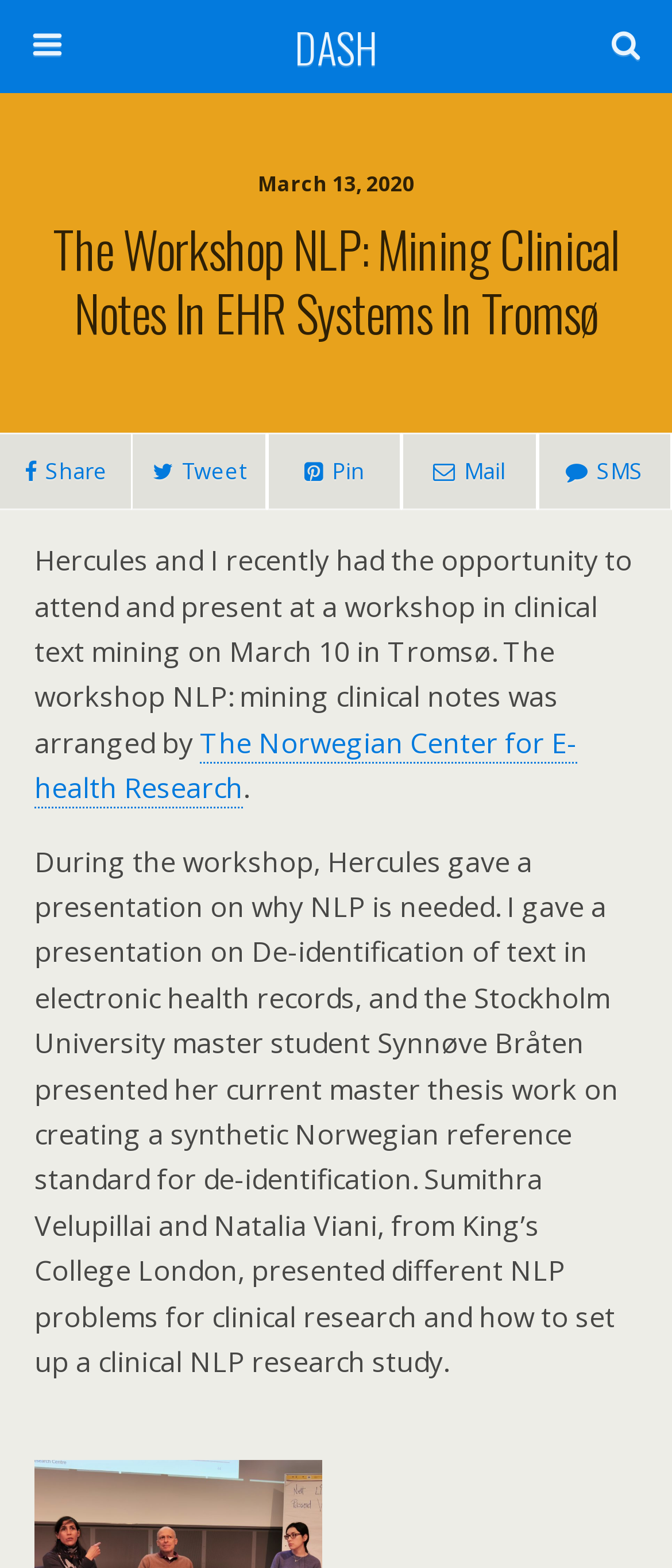Determine the bounding box coordinates for the area that needs to be clicked to fulfill this task: "Click on DASH". The coordinates must be given as four float numbers between 0 and 1, i.e., [left, top, right, bottom].

[0.16, 0.0, 0.84, 0.059]